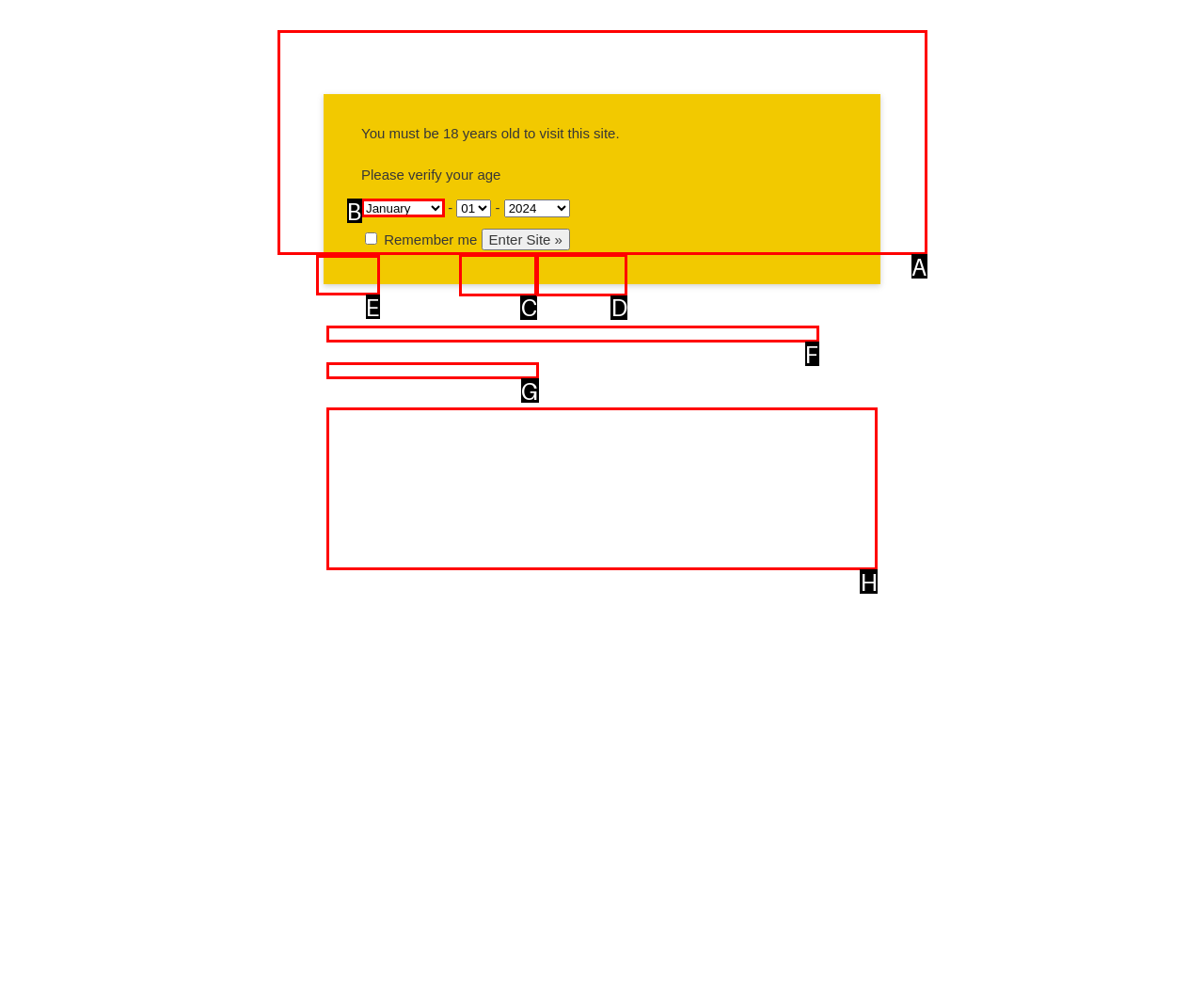For the task: Go to the home page, tell me the letter of the option you should click. Answer with the letter alone.

E